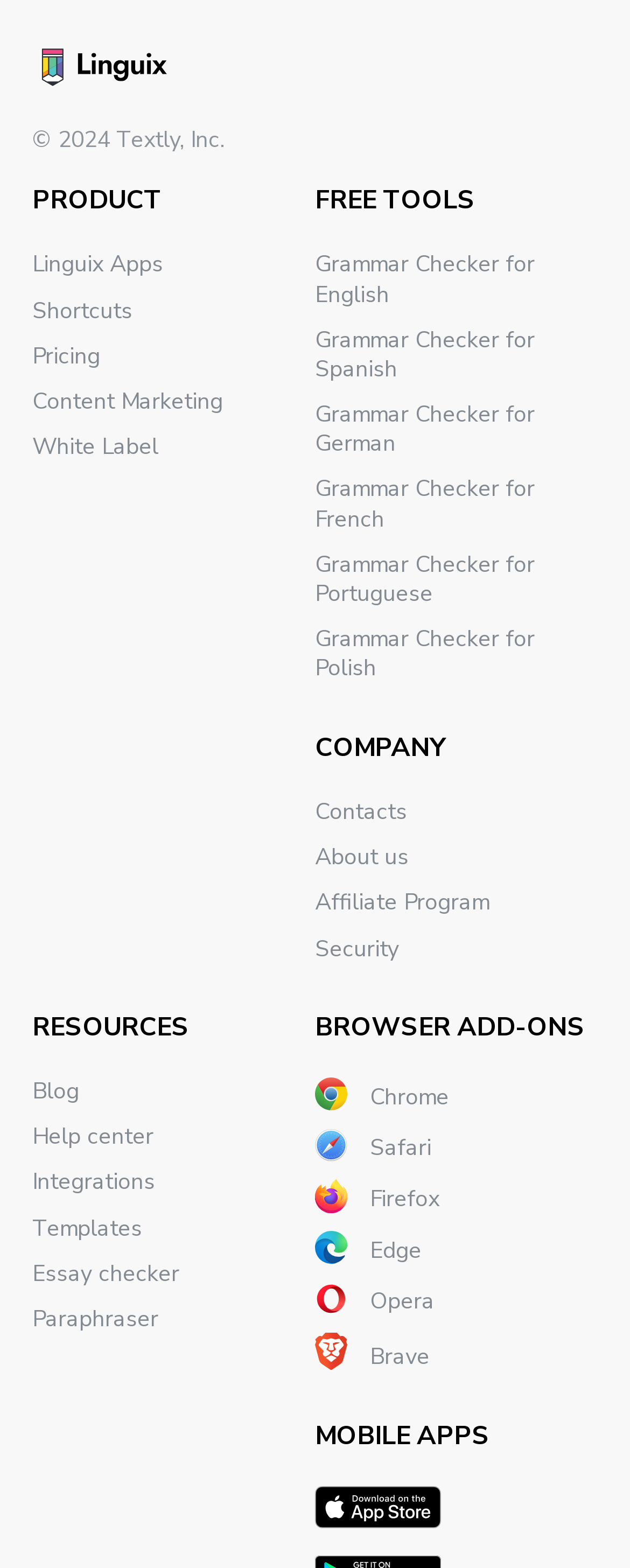Point out the bounding box coordinates of the section to click in order to follow this instruction: "View Essay checker".

[0.051, 0.802, 0.285, 0.822]